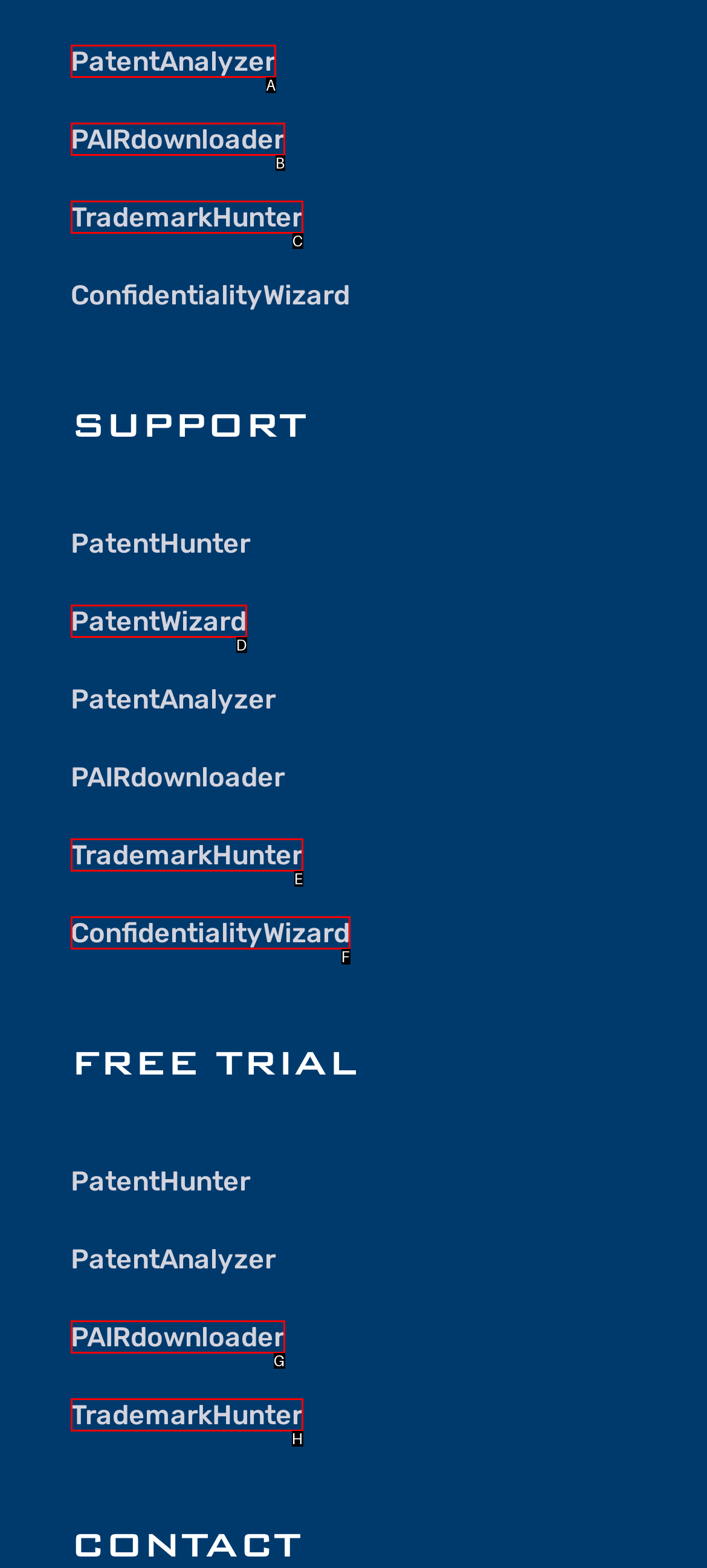Choose the letter of the UI element that aligns with the following description: PAIRdownloader
State your answer as the letter from the listed options.

G